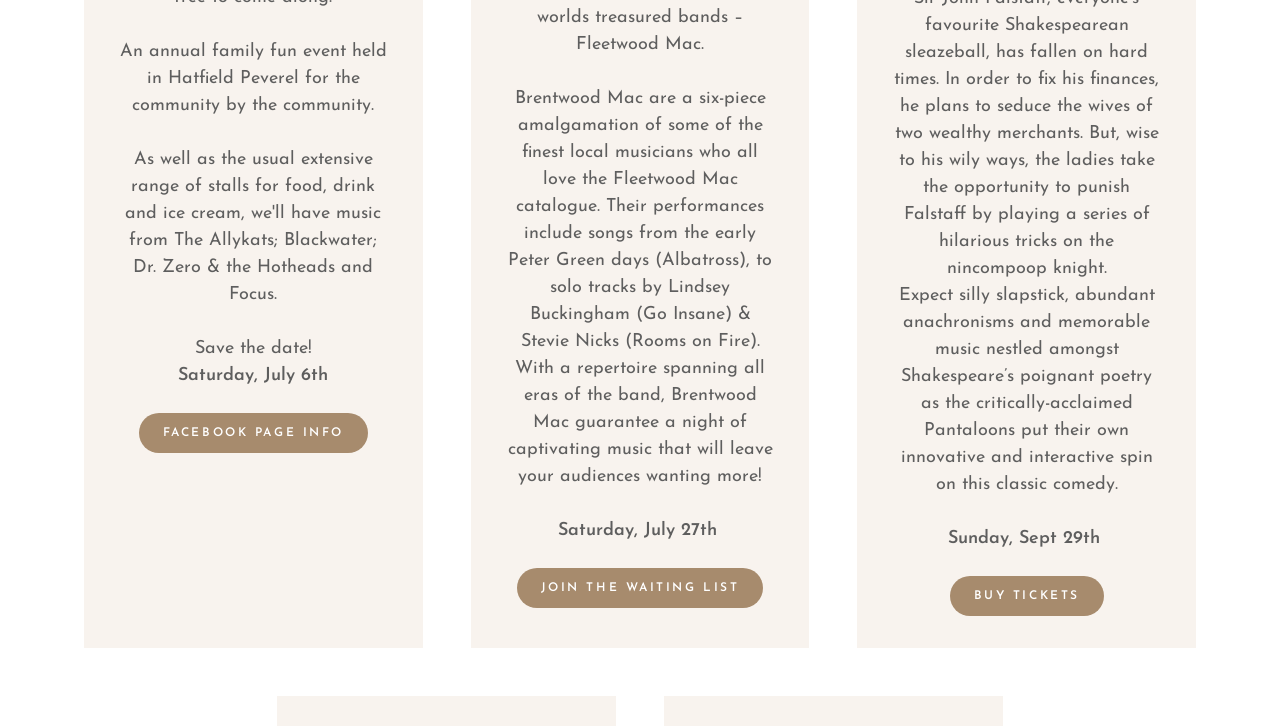Answer the question using only one word or a concise phrase: What is the type of event mentioned in the first StaticText?

Family fun event